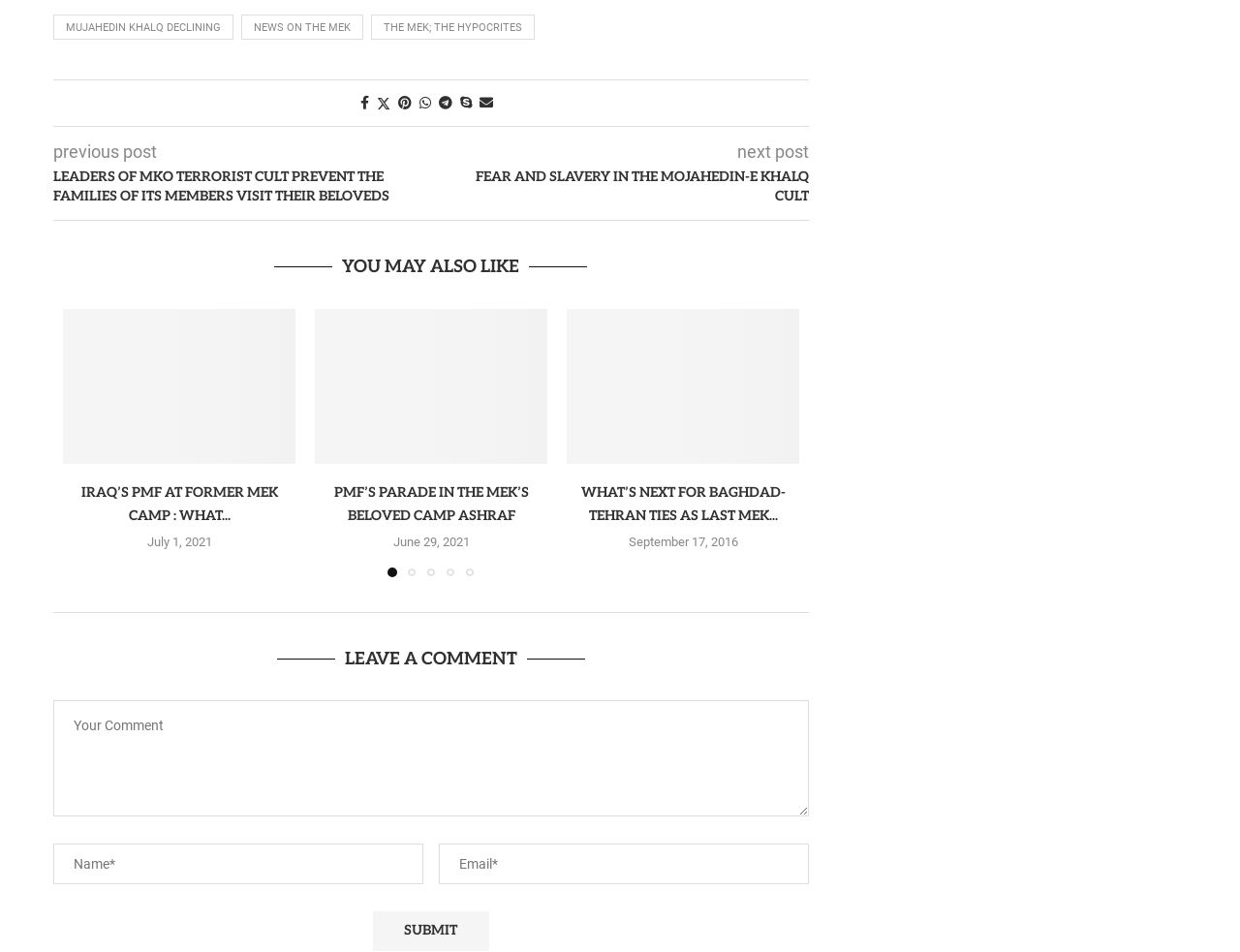Give the bounding box coordinates for the element described by: "aria-label="Next slide"".

[0.61, 0.447, 0.637, 0.481]